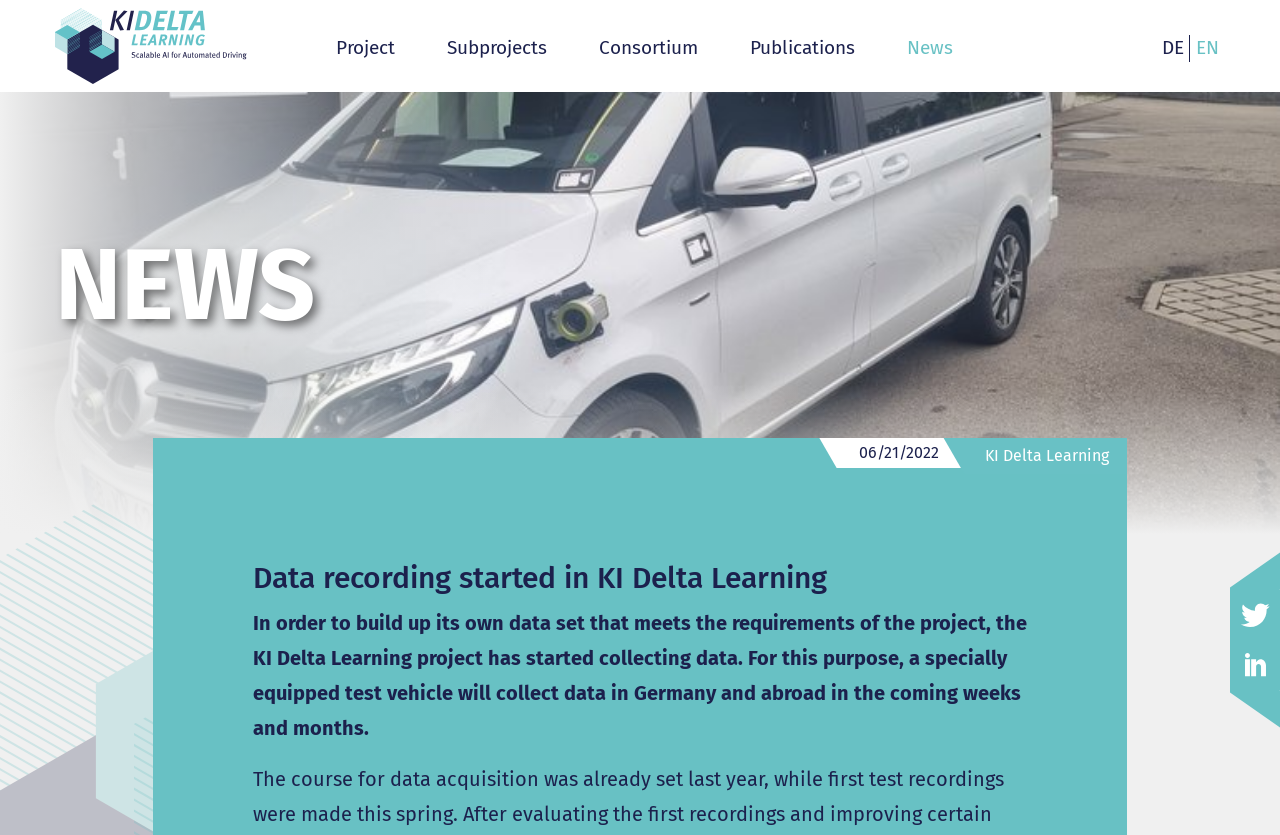What is the date mentioned in the news?
Based on the screenshot, give a detailed explanation to answer the question.

The date can be found in the time element under the 'NEWS' heading, which contains the StaticText '06/21/2022'.